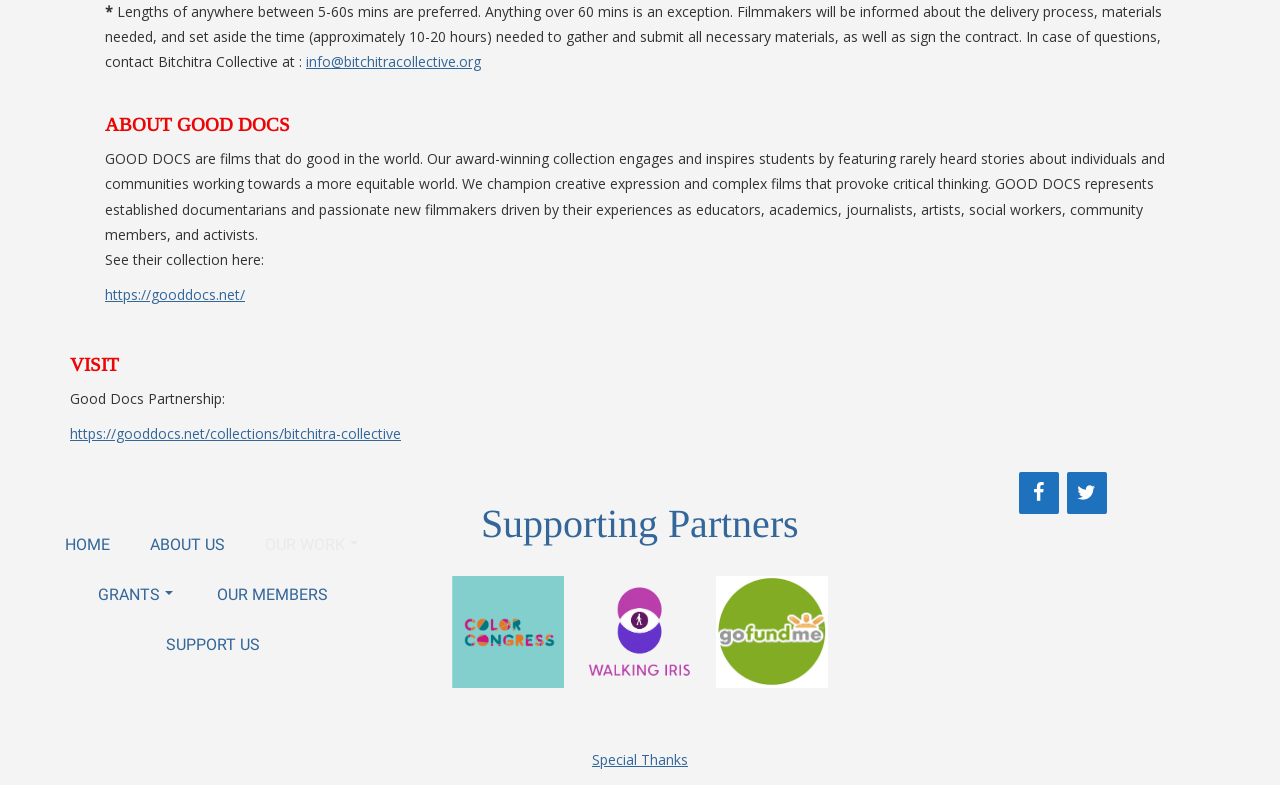What is the purpose of GOOD DOCS?
Based on the image, please offer an in-depth response to the question.

The purpose of GOOD DOCS is to engage and inspire students by featuring rarely heard stories about individuals and communities working towards a more equitable world, and to champion creative expression and complex films that provoke critical thinking.